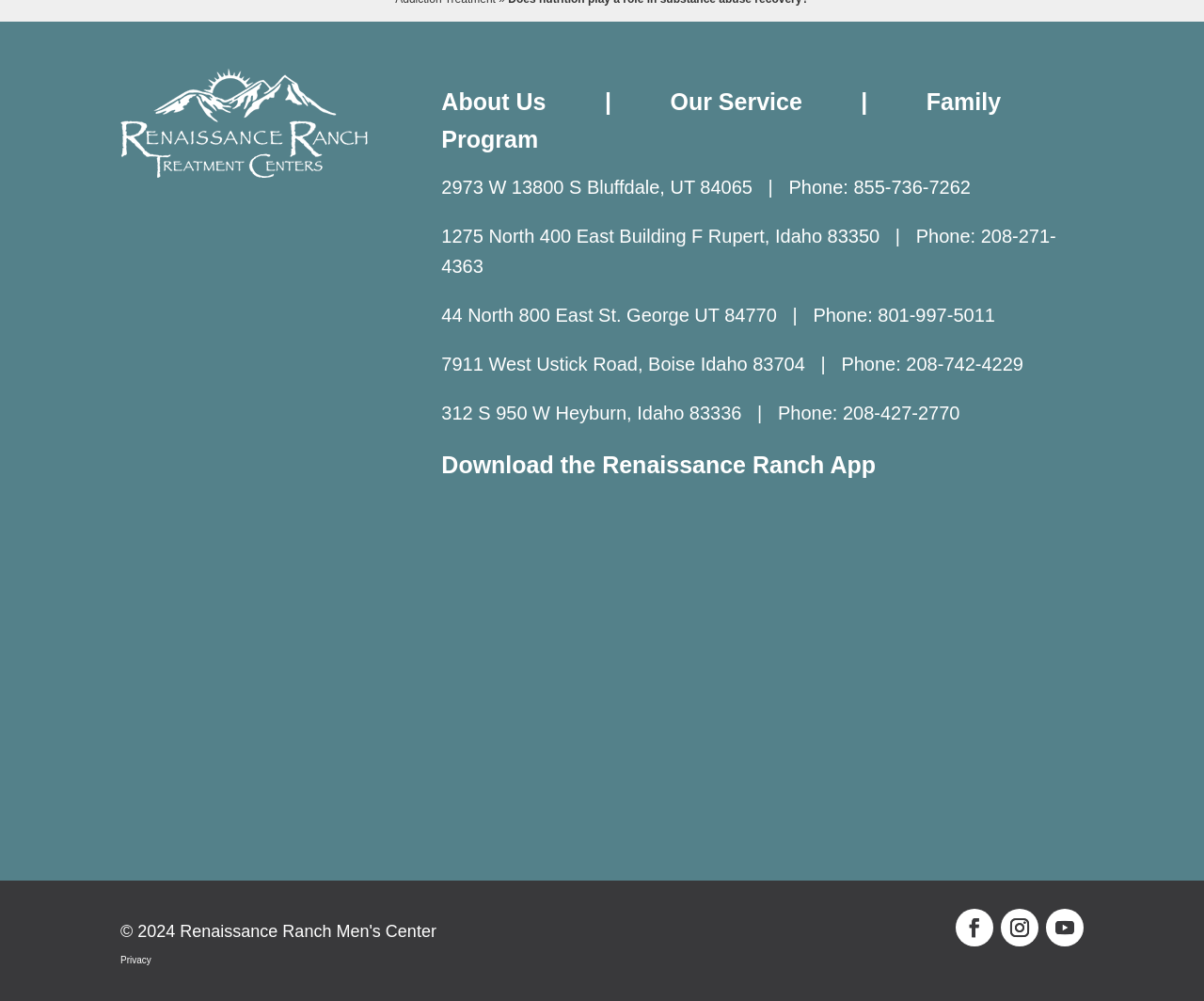Give the bounding box coordinates for the element described as: "Follow".

[0.869, 0.908, 0.9, 0.946]